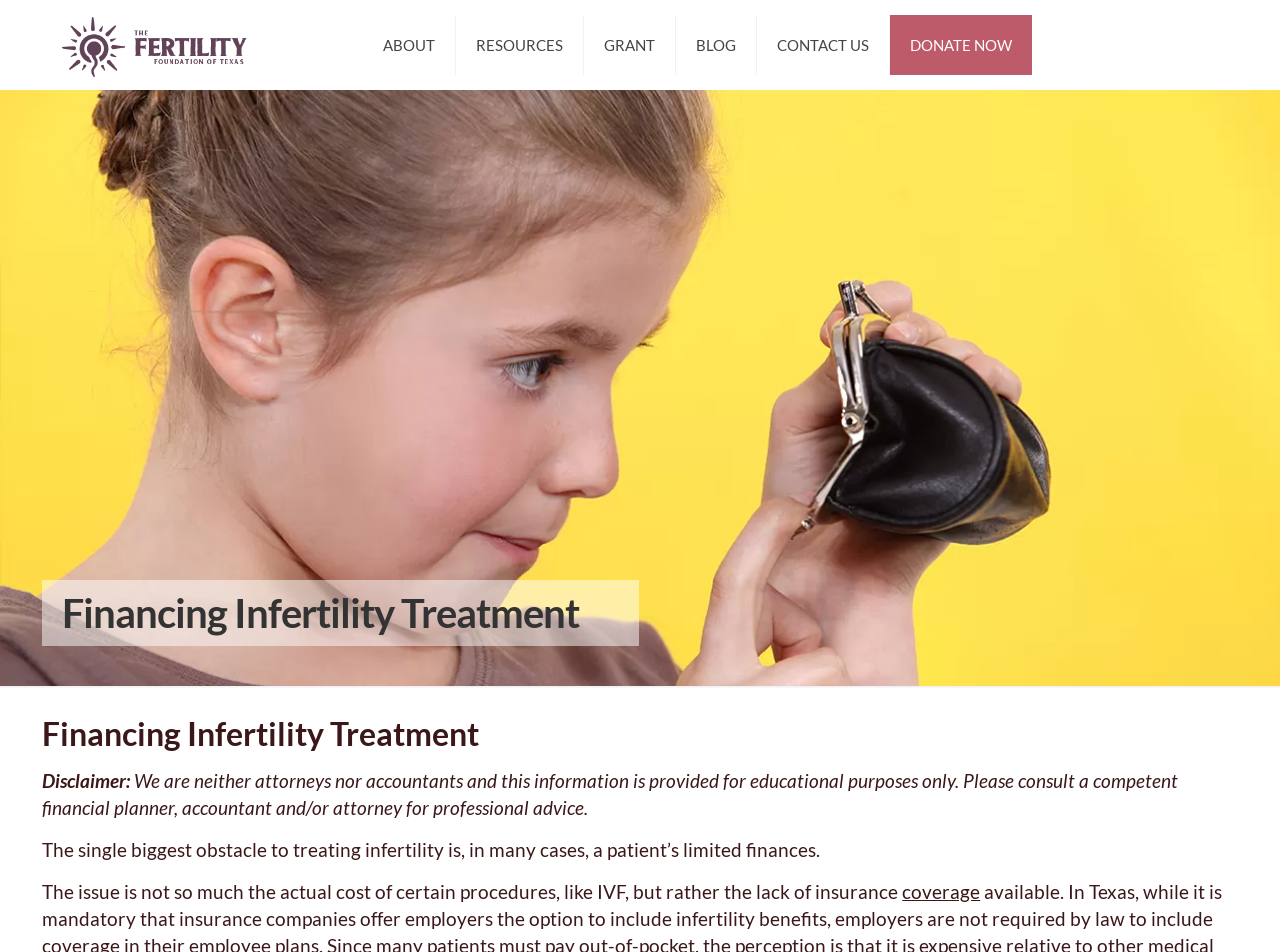Use a single word or phrase to answer the following:
How many navigation links are at the top of the webpage?

6